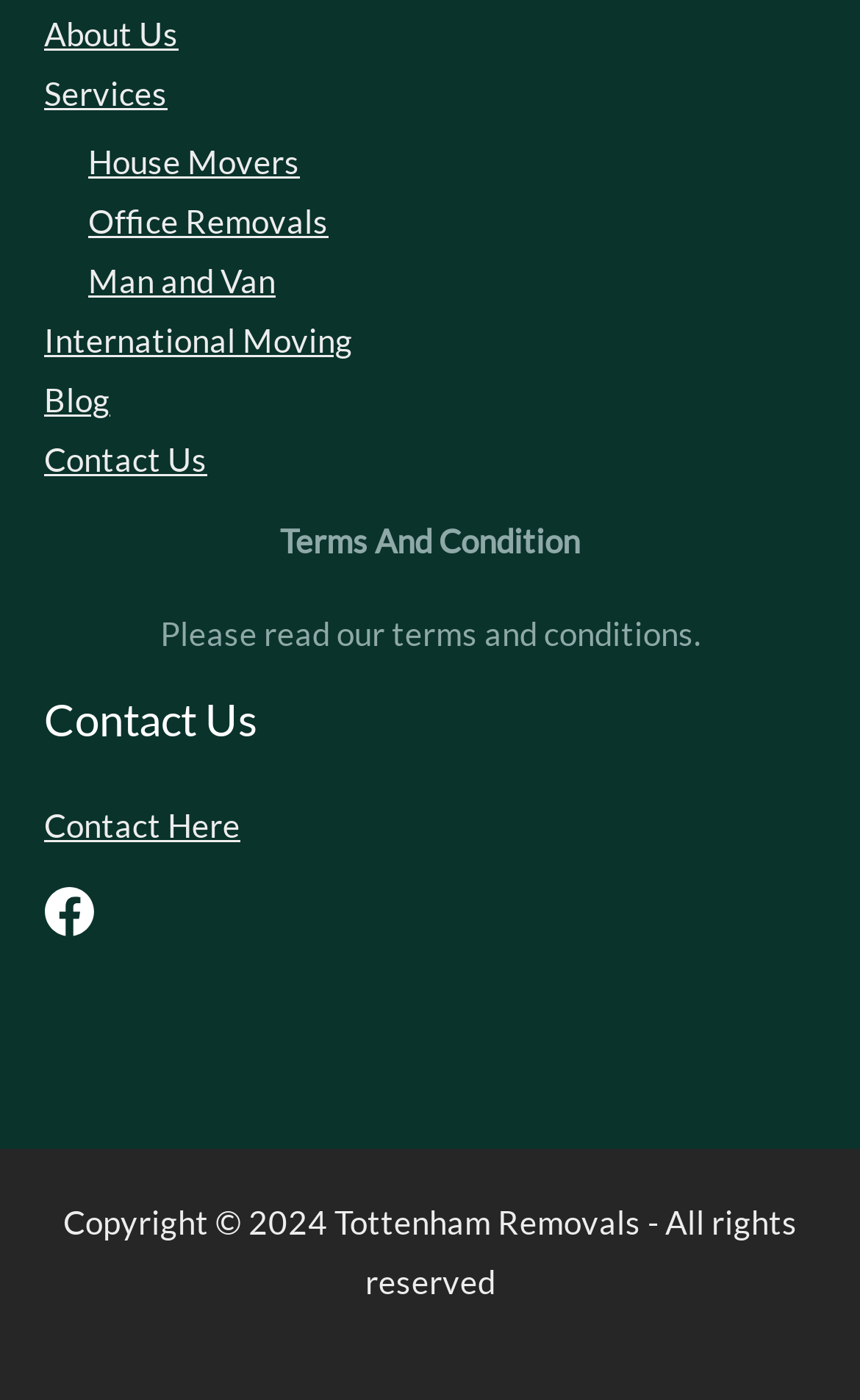Determine the coordinates of the bounding box that should be clicked to complete the instruction: "View Facebook". The coordinates should be represented by four float numbers between 0 and 1: [left, top, right, bottom].

[0.051, 0.634, 0.11, 0.67]